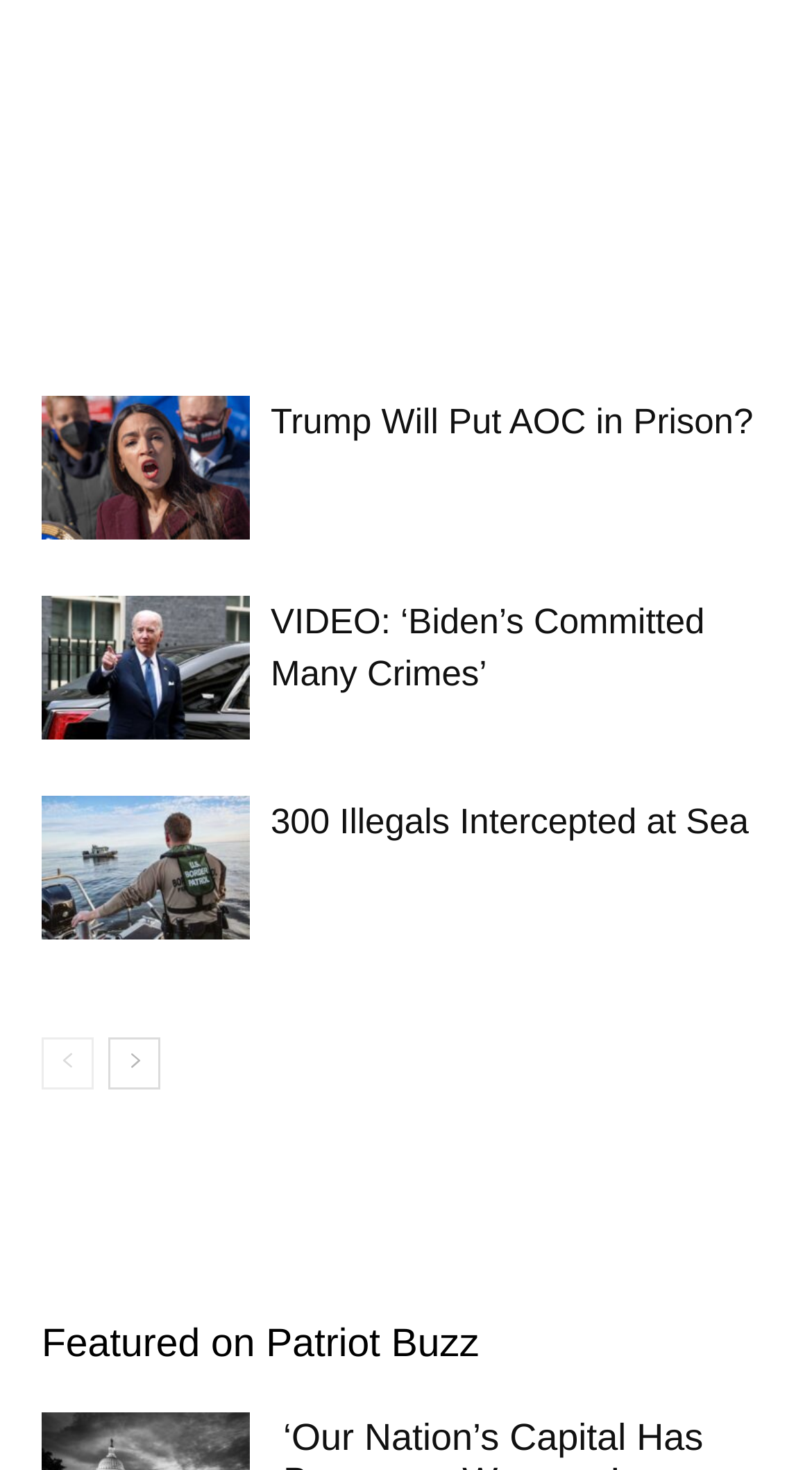Identify the bounding box of the UI component described as: "aria-label="next-page"".

[0.133, 0.706, 0.197, 0.741]